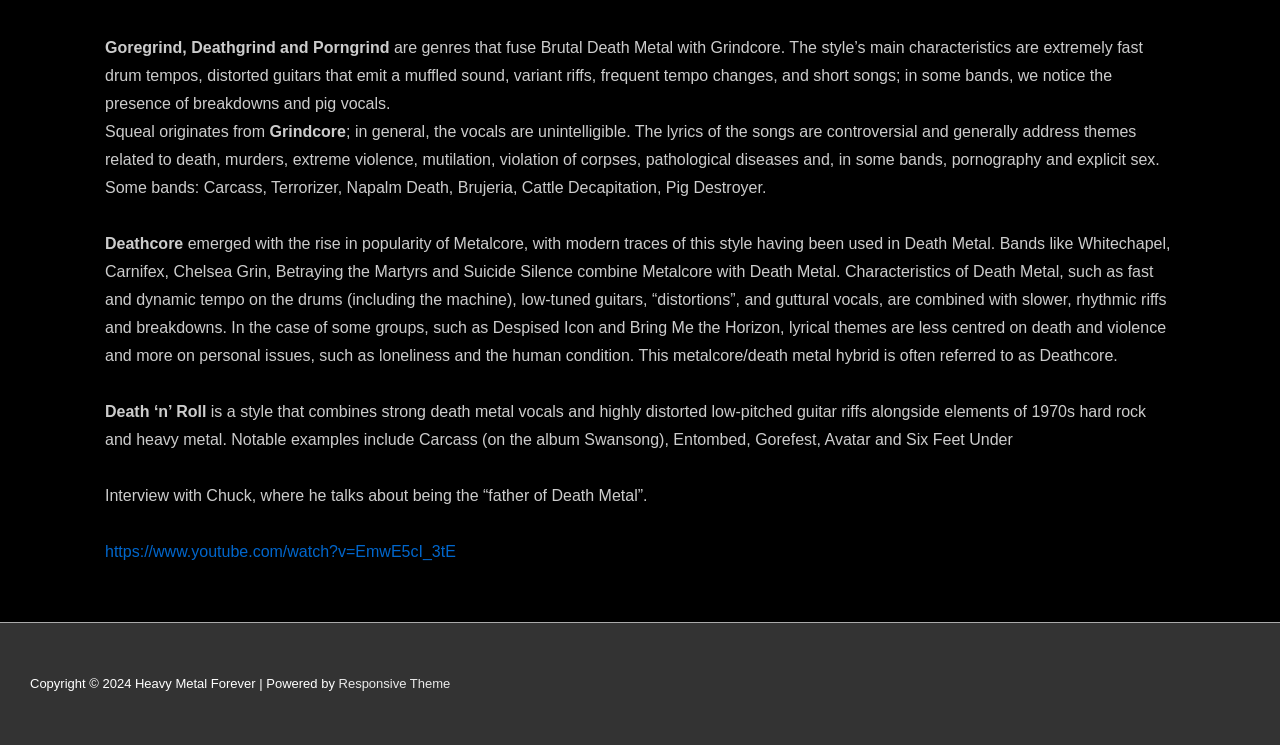What is Deathcore?
Provide a detailed answer to the question, using the image to inform your response.

Deathcore is a style of music that combines Metalcore with Death Metal, characterized by fast and dynamic tempo on the drums, low-tuned guitars, and guttural vocals, often with slower, rhythmic riffs and breakdowns.